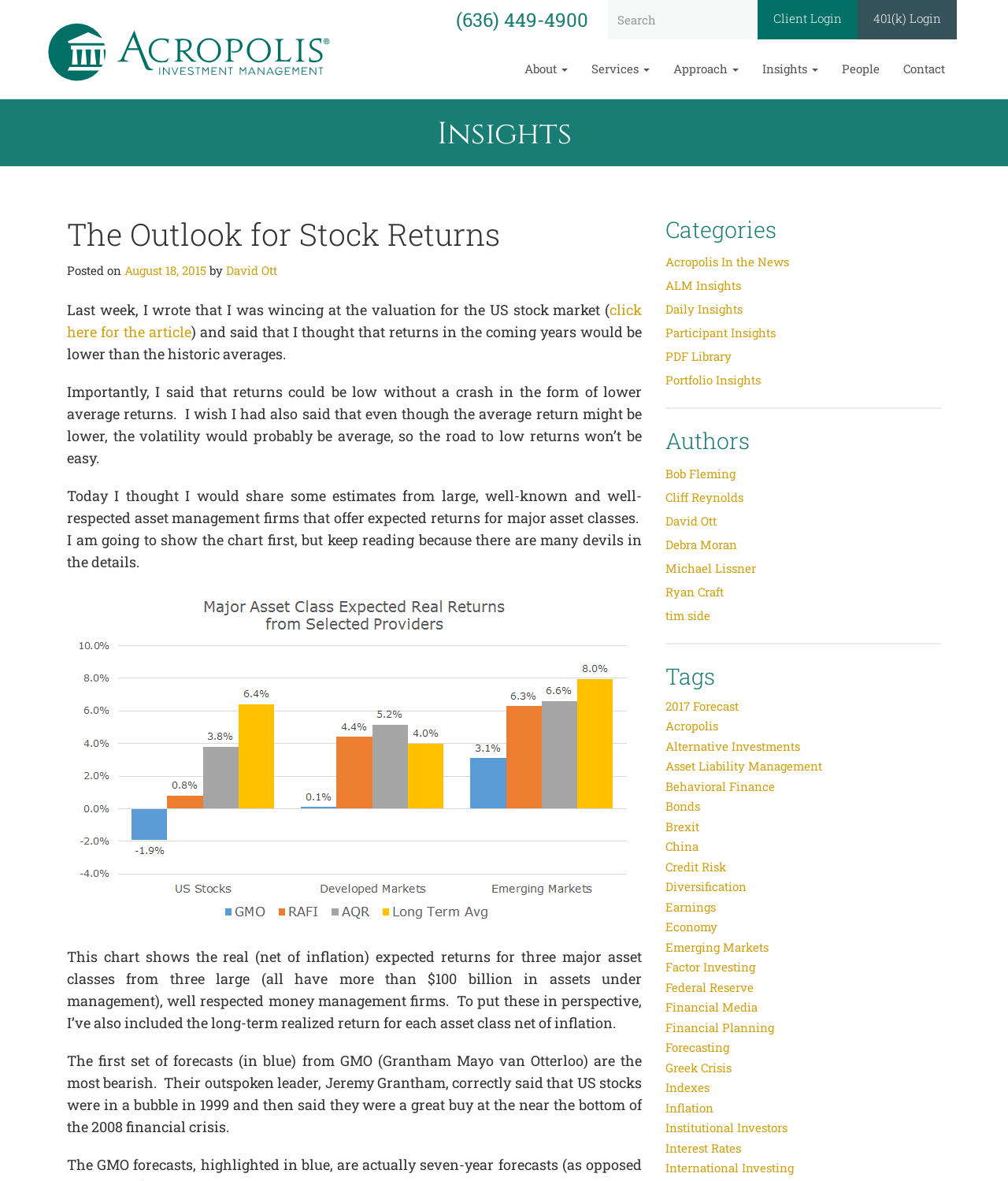Identify the bounding box of the UI element described as follows: "Economy". Provide the coordinates as four float numbers in the range of 0 to 1 [left, top, right, bottom].

[0.66, 0.777, 0.712, 0.794]